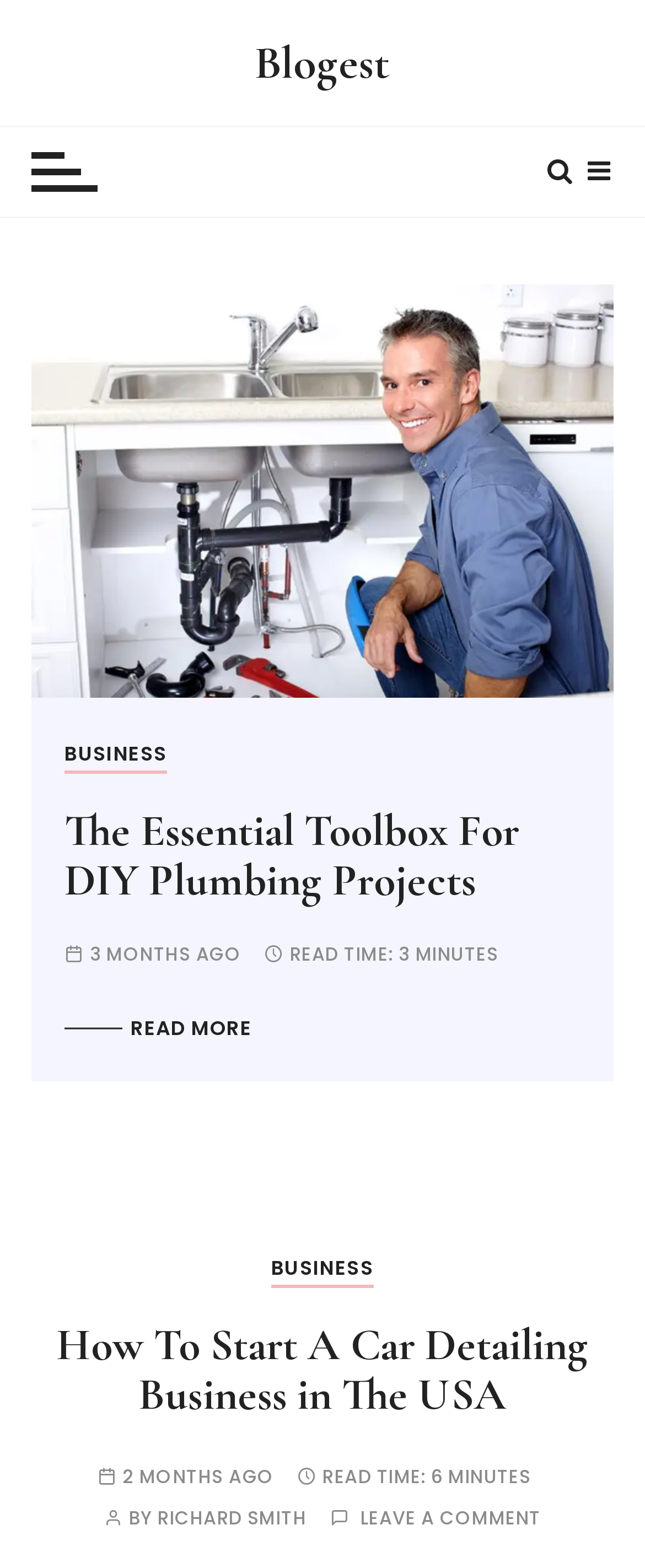What is the age of the article?
Answer the question with just one word or phrase using the image.

2 MONTHS AGO